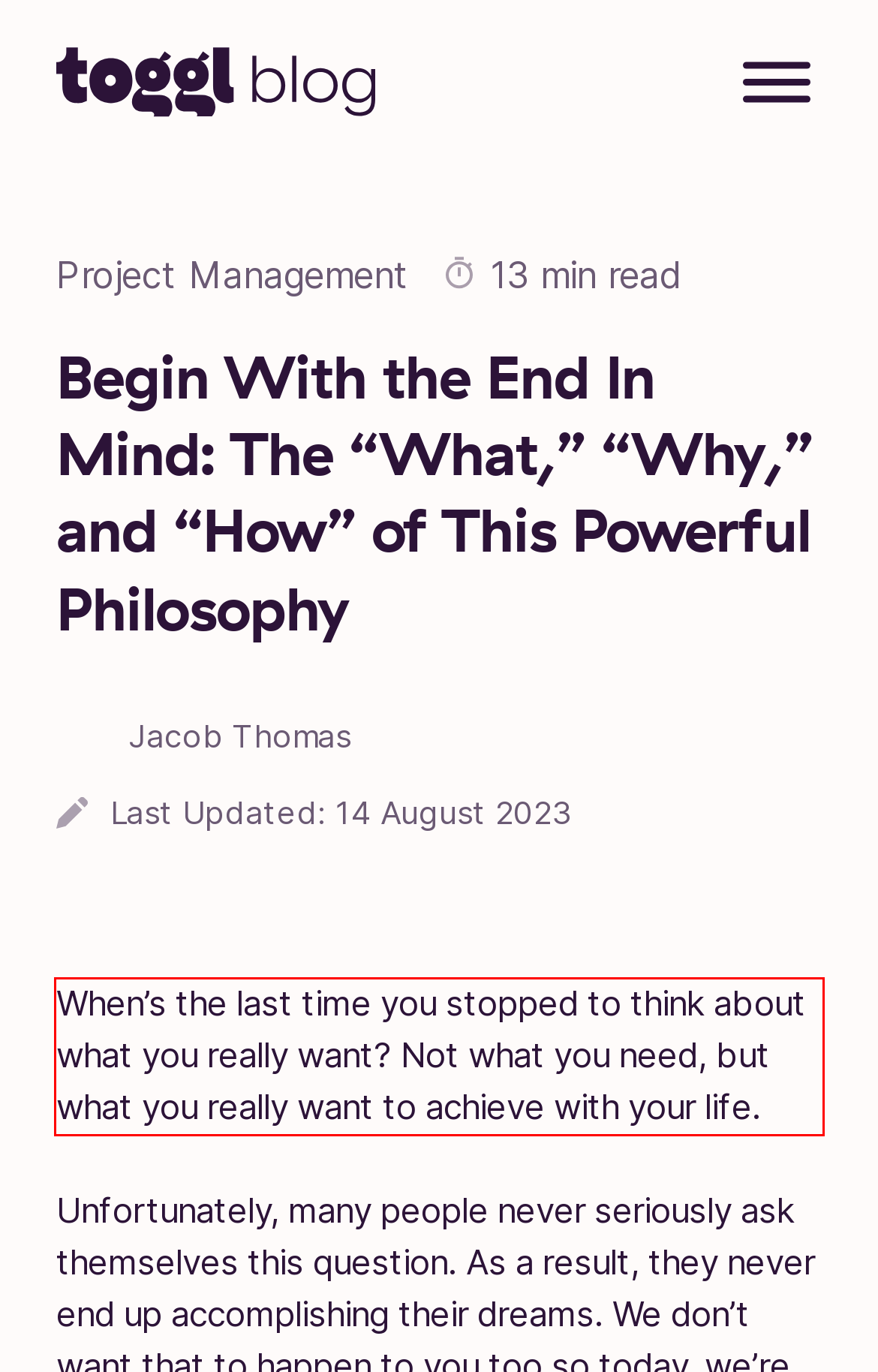Examine the screenshot of the webpage, locate the red bounding box, and generate the text contained within it.

When’s the last time you stopped to think about what you really want? Not what you need, but what you really want to achieve with your life.